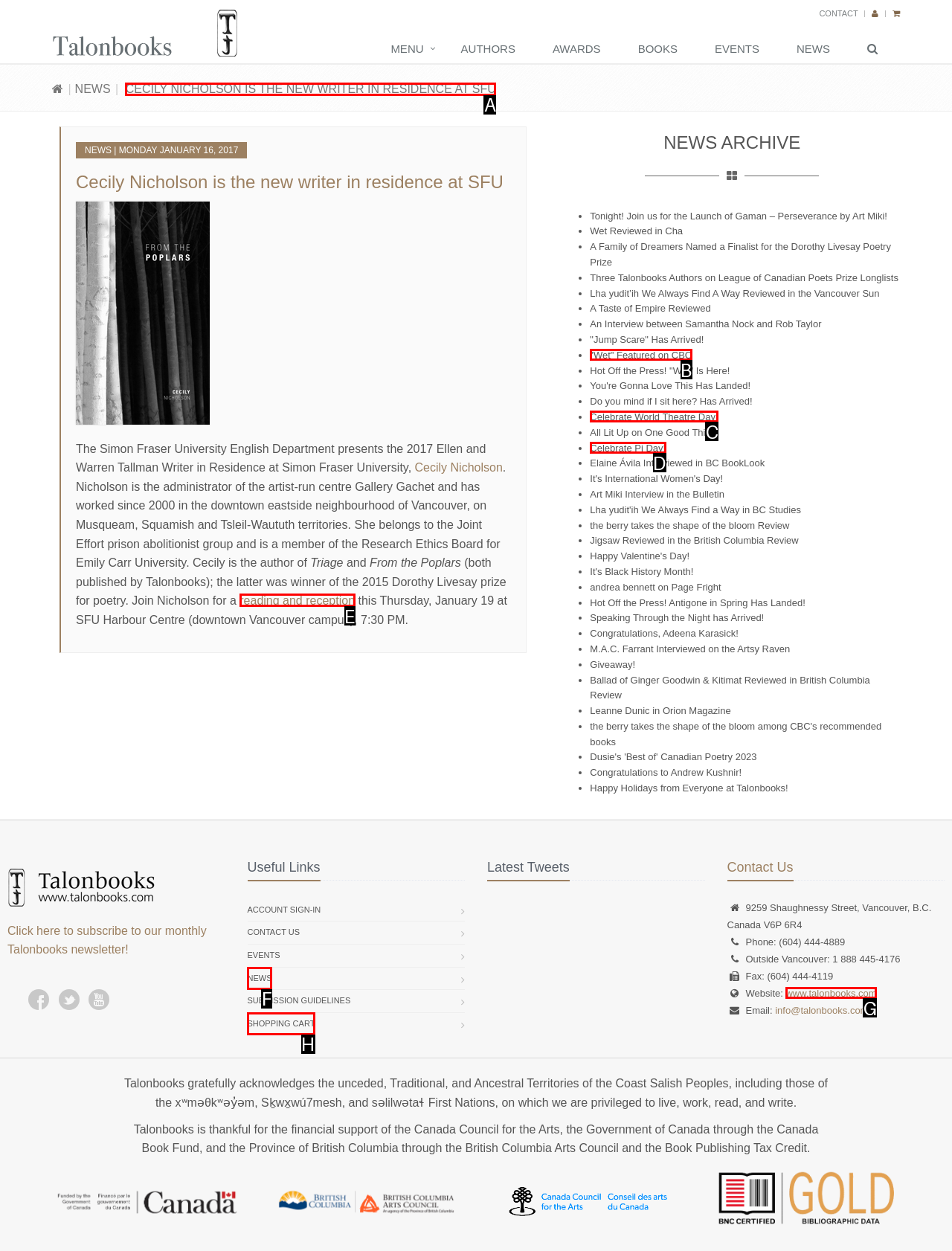Select the option I need to click to accomplish this task: Join the reading and reception event
Provide the letter of the selected choice from the given options.

E